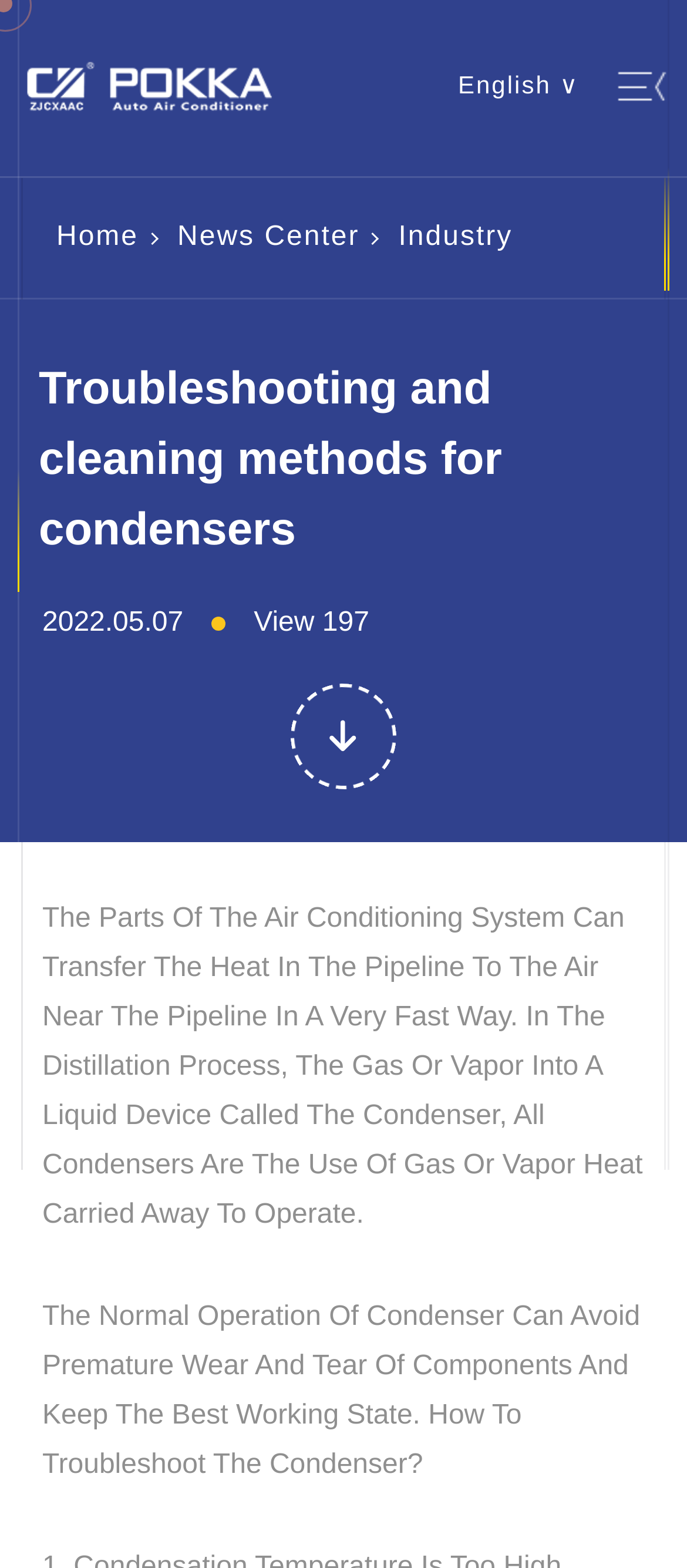What is the topic of the article?
Please provide a single word or phrase as your answer based on the image.

Condenser troubleshooting